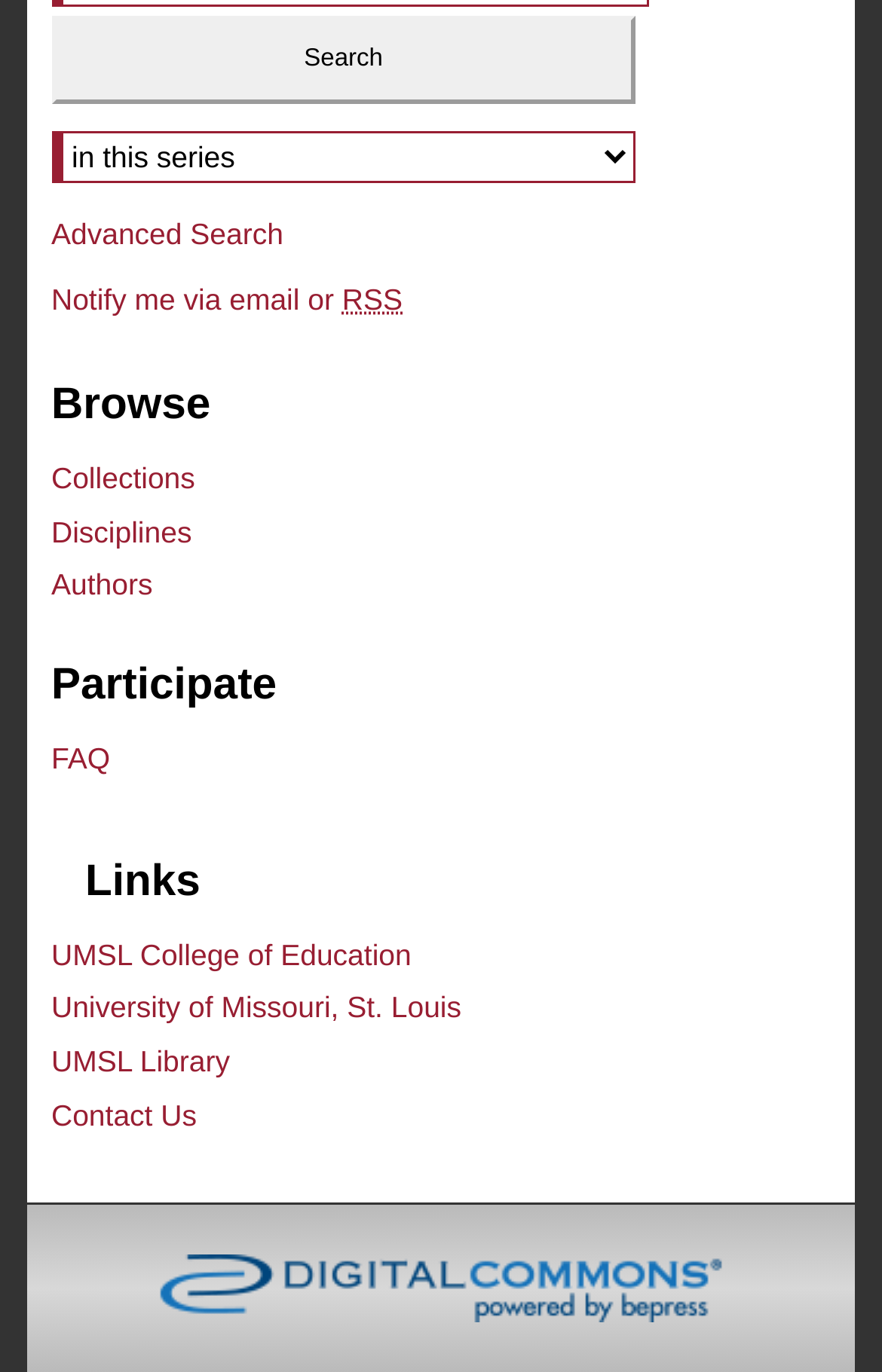Show the bounding box coordinates for the element that needs to be clicked to execute the following instruction: "Visit UMSL College of Education". Provide the coordinates in the form of four float numbers between 0 and 1, i.e., [left, top, right, bottom].

[0.058, 0.522, 0.674, 0.548]